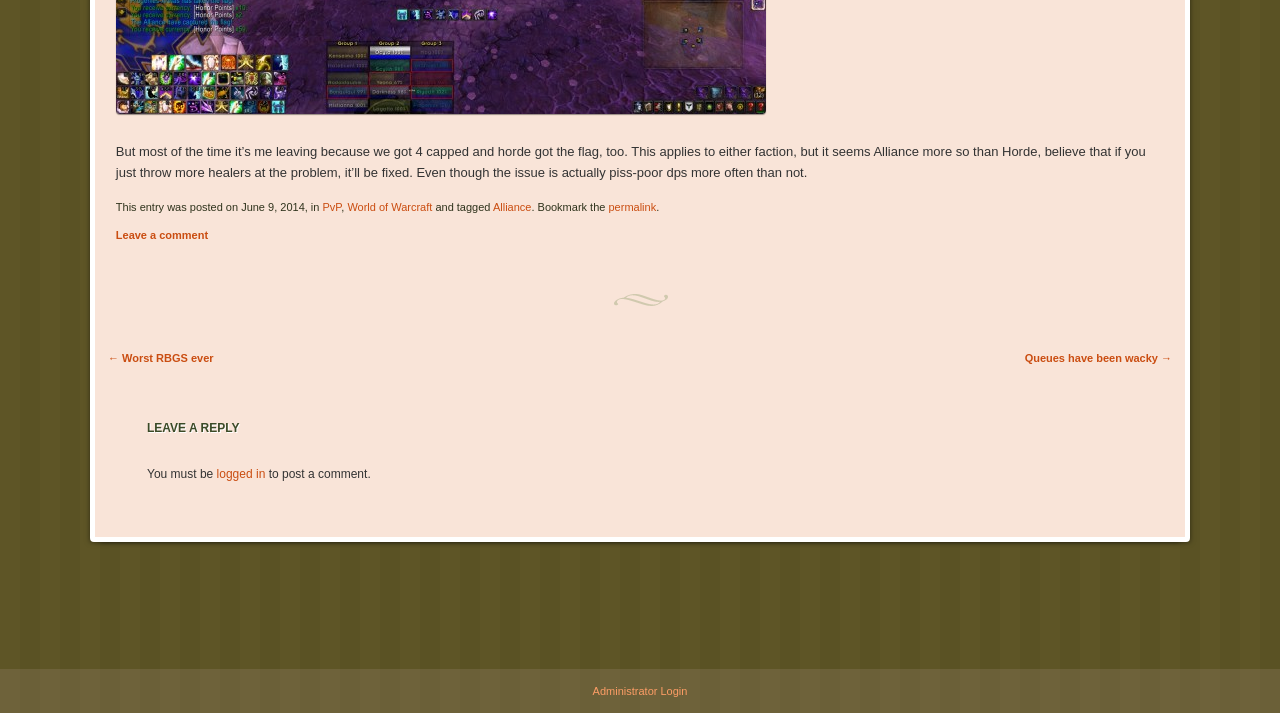Identify the bounding box coordinates of the section that should be clicked to achieve the task described: "View next post".

[0.801, 0.494, 0.916, 0.511]